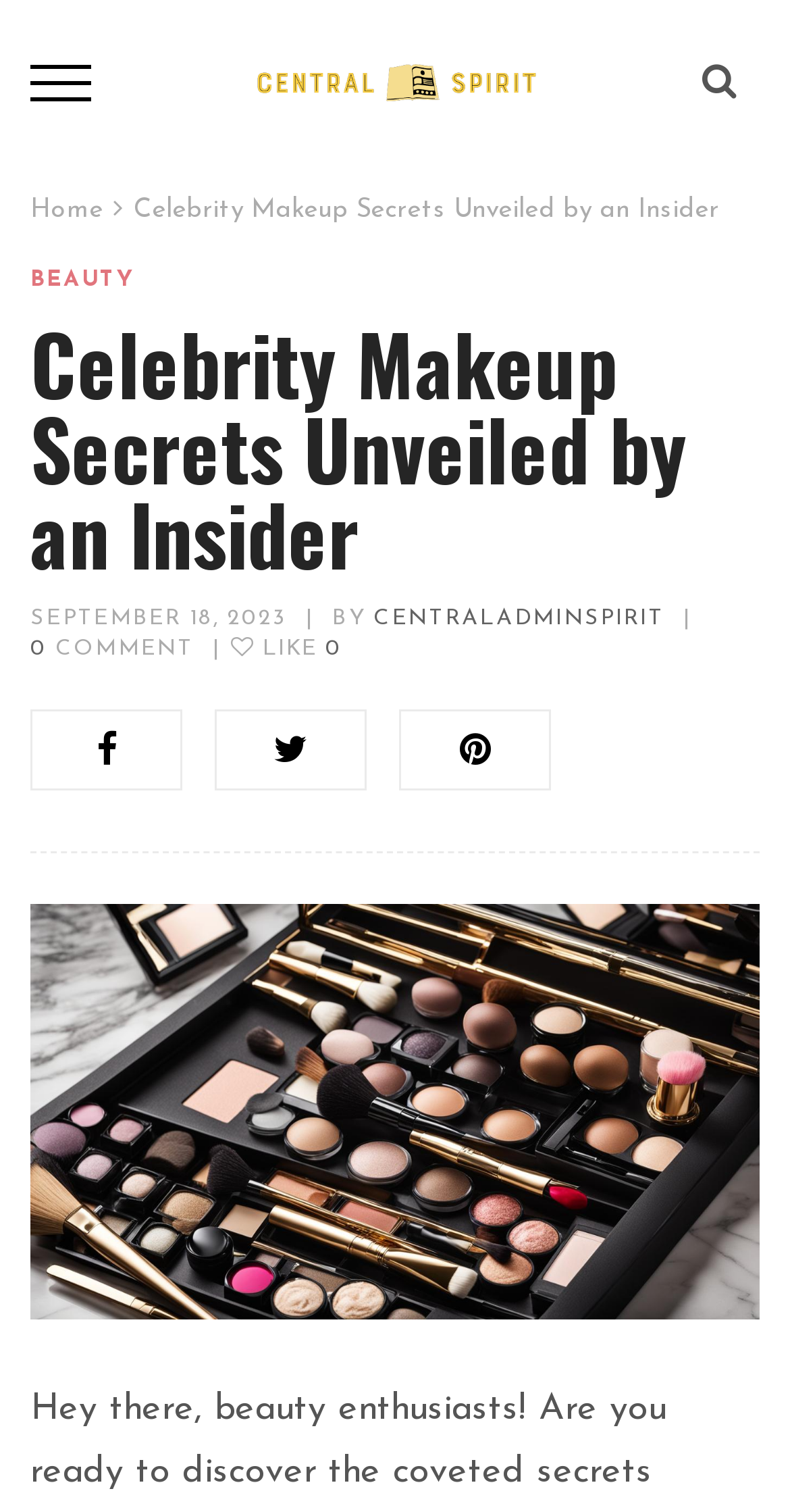Please identify the bounding box coordinates of the area I need to click to accomplish the following instruction: "read the article posted on SEPTEMBER 18, 2023".

[0.038, 0.402, 0.364, 0.416]